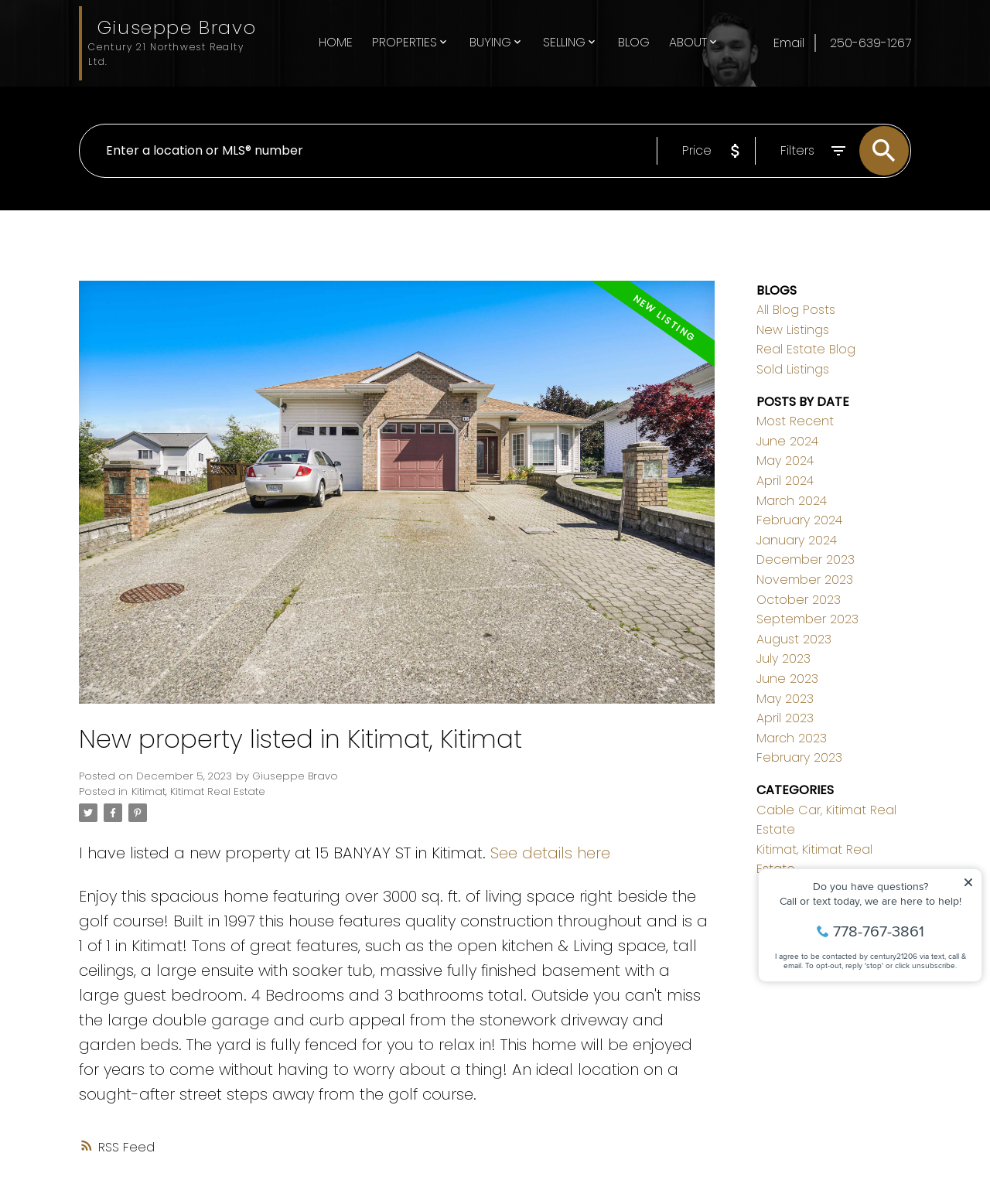Create a detailed summary of the webpage's content and design.

This webpage appears to be a real estate agent's website, specifically a property listing page. At the top, there is a navigation menu with six items: HOME, PROPERTIES, BUYING, SELLING, BLOG, and ABOUT. Below the navigation menu, there are two links, "Email" and a phone number, "250-639-1267". 

On the left side, there is a search bar where users can enter a location or MLS number. Below the search bar, there are three buttons: "Price", "Filters", and a search button with an icon. 

The main content of the page is an article about a new property listing in Kitimat, Kitimat. The article has a heading, "New property listed in Kitimat, Kitimat", and a brief description, "I have listed a new property at 15 BANYAY ST in Kitimat. See details here". The article also includes a large image of the property. 

Below the article, there are several links to related blog posts, including "Kitimat, Kitimat Real Estate" and "Cable Car, Kitimat Real Estate". There is also a section titled "POSTS BY DATE" with links to blog posts from different months, ranging from June 2024 to April 2023. 

On the right side of the page, there is a complementary section with a heading "BLOGS" and several links to blog categories, including "All Blog Posts", "New Listings", "Real Estate Blog", and "Sold Listings".